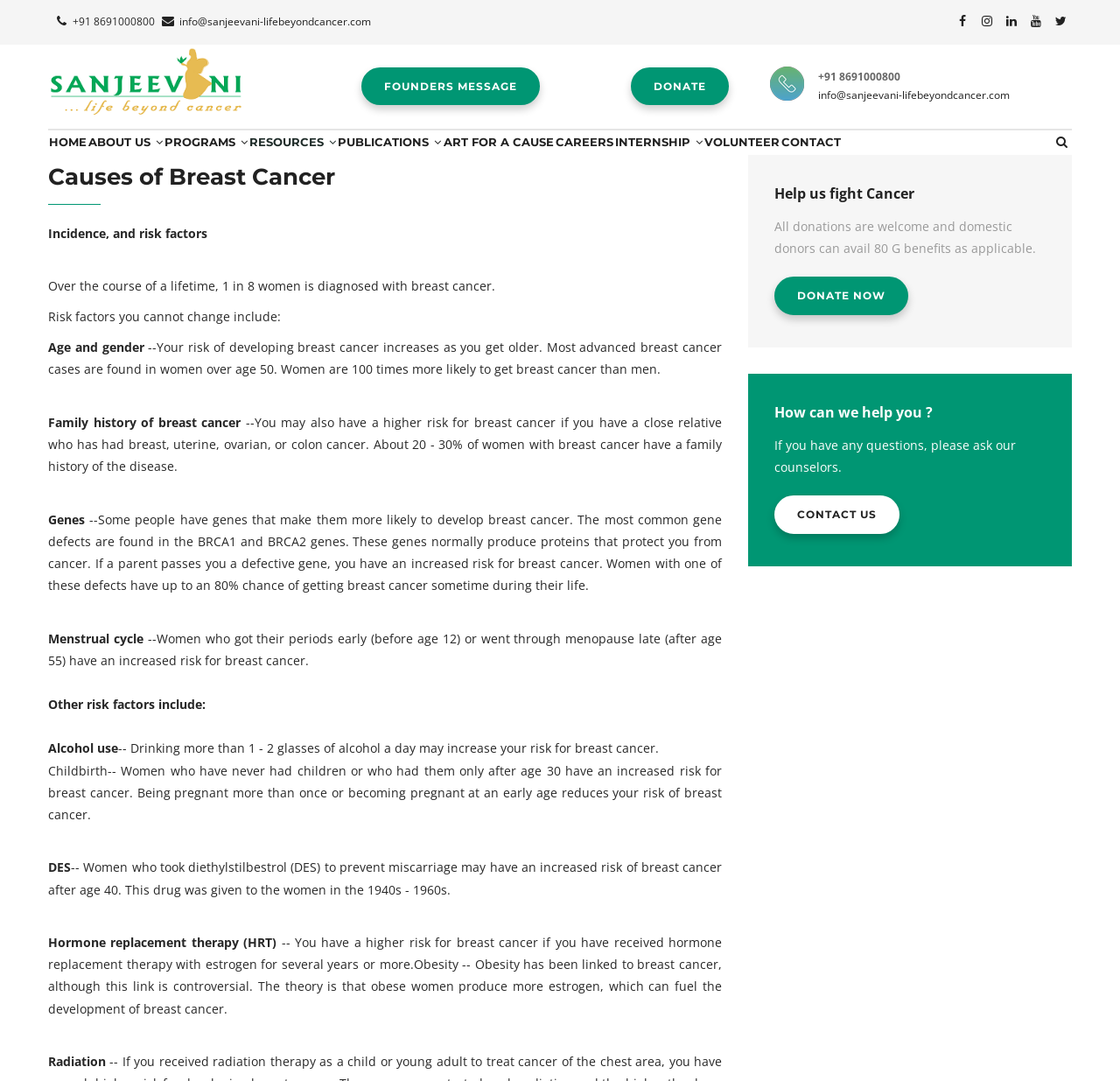Please answer the following question using a single word or phrase: 
What is the email address to contact Sanjeevani?

info@sanjeevani-lifebeyondcancer.com